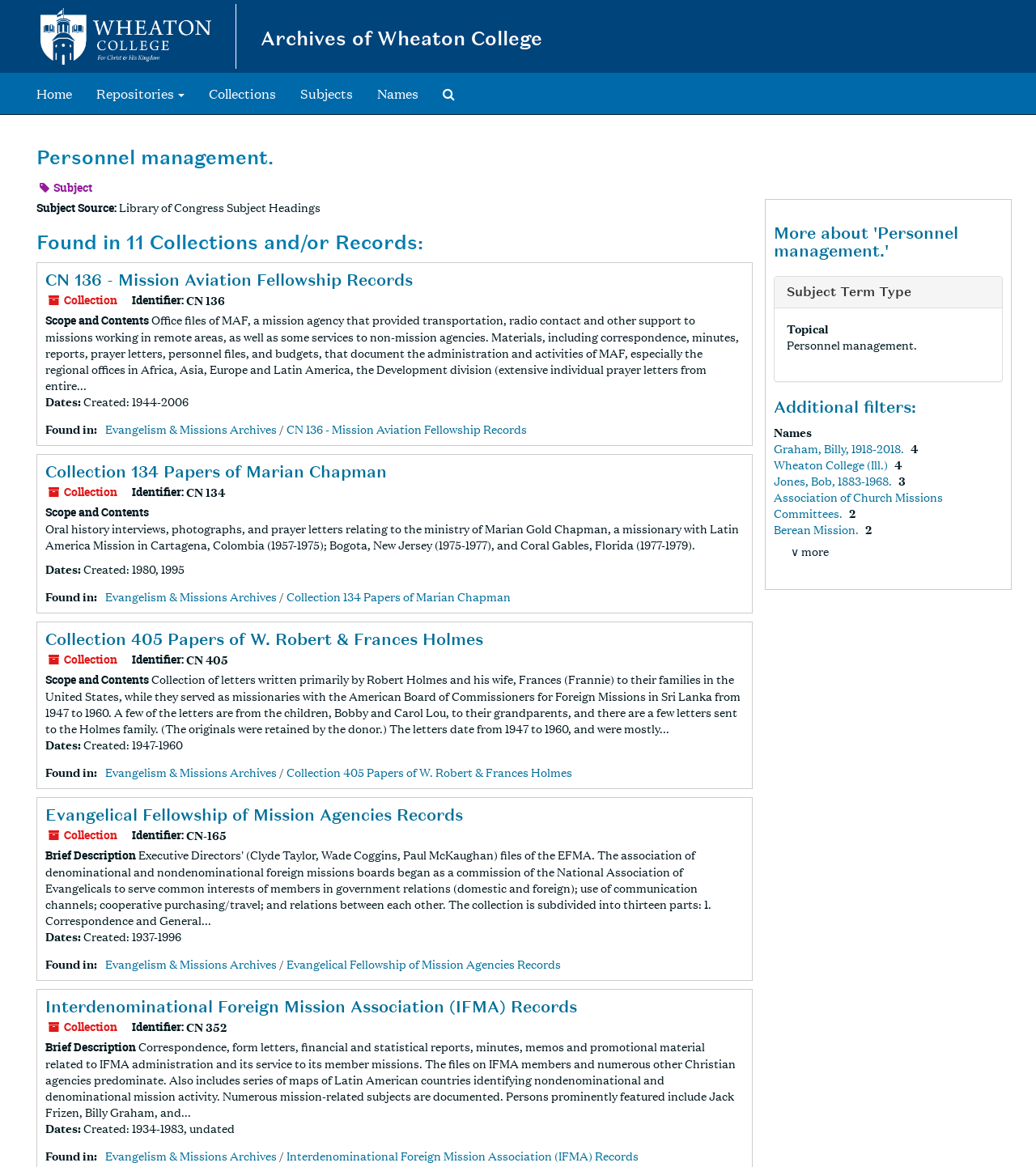What is the scope and contents of the 'Papers of Marian Chapman' collection?
Please give a detailed and elaborate answer to the question based on the image.

The scope and contents of the 'Papers of Marian Chapman' collection can be found in the StaticText element, which reads 'Oral history interviews, photographs, and prayer letters relating to the ministry of Marian Gold Chapman, a missionary with Latin America Mission in Cartagena, Colombia (1957-1975); Bogota, New Jersey (1975-1977), and Coral Gables, Florida (1977-1979).'.